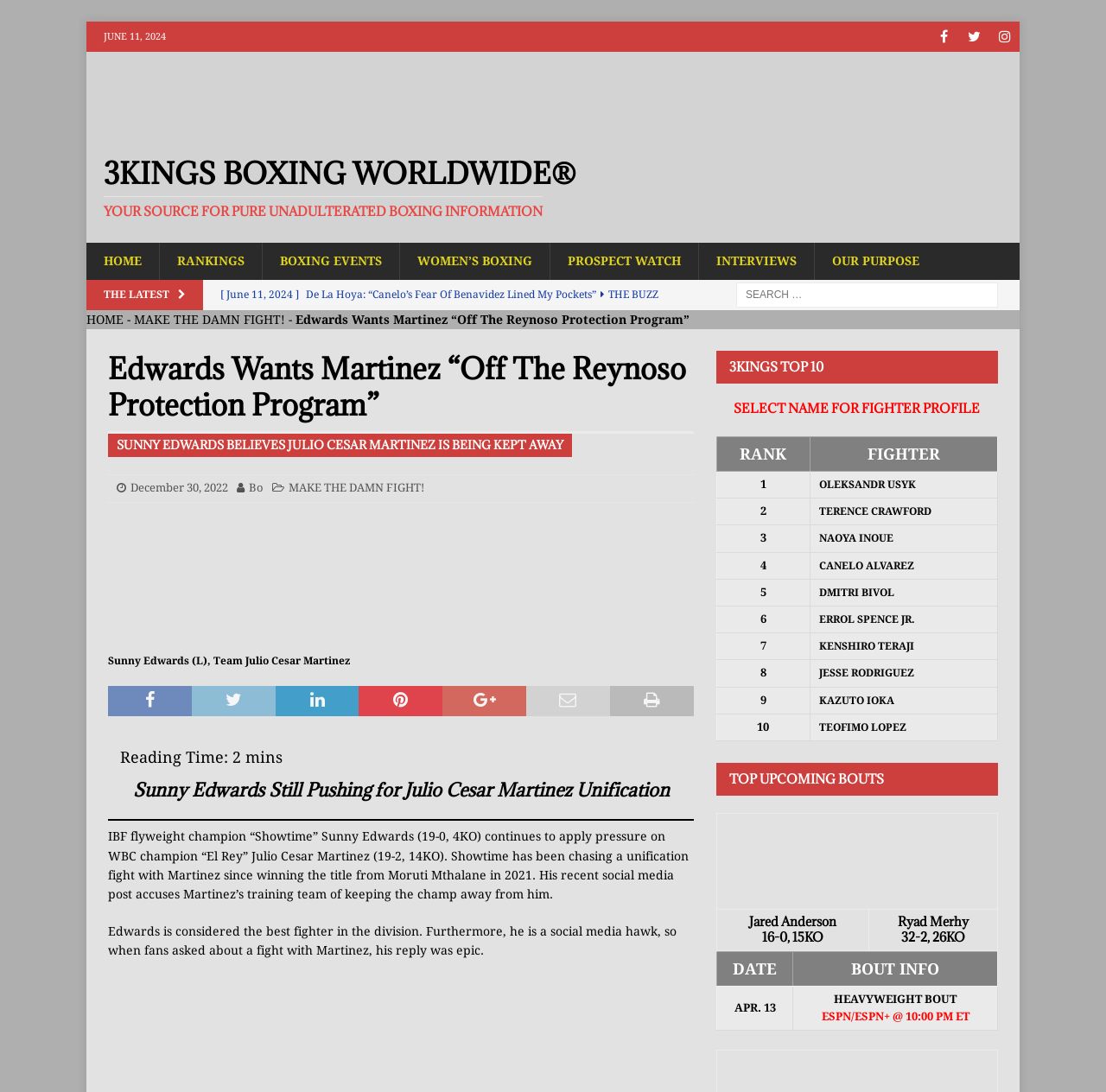Identify the bounding box for the described UI element: "HOME".

[0.078, 0.286, 0.112, 0.299]